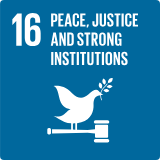What does the dove symbolize?
Provide a detailed and well-explained answer to the question.

According to the caption, the stylized white dove holding an olive branch symbolizes peace, which is a key aspect of the 16th UN Sustainable Development Goal.